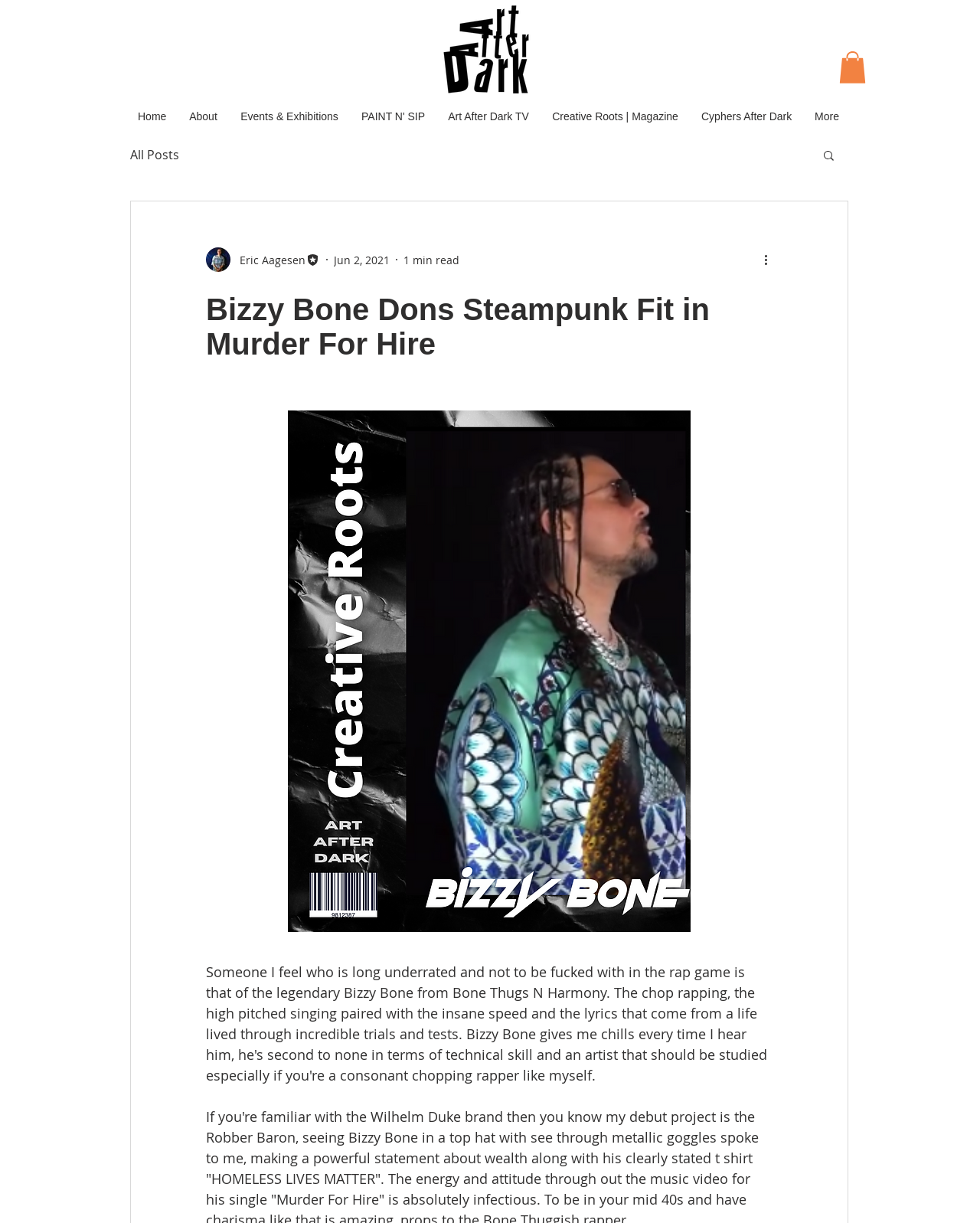How many links are there in the first navigation menu?
Please answer the question with a detailed response using the information from the screenshot.

I counted the link elements in the first navigation menu. There are 7 links, including 'Home', 'About', 'Events & Exhibitions', and others.